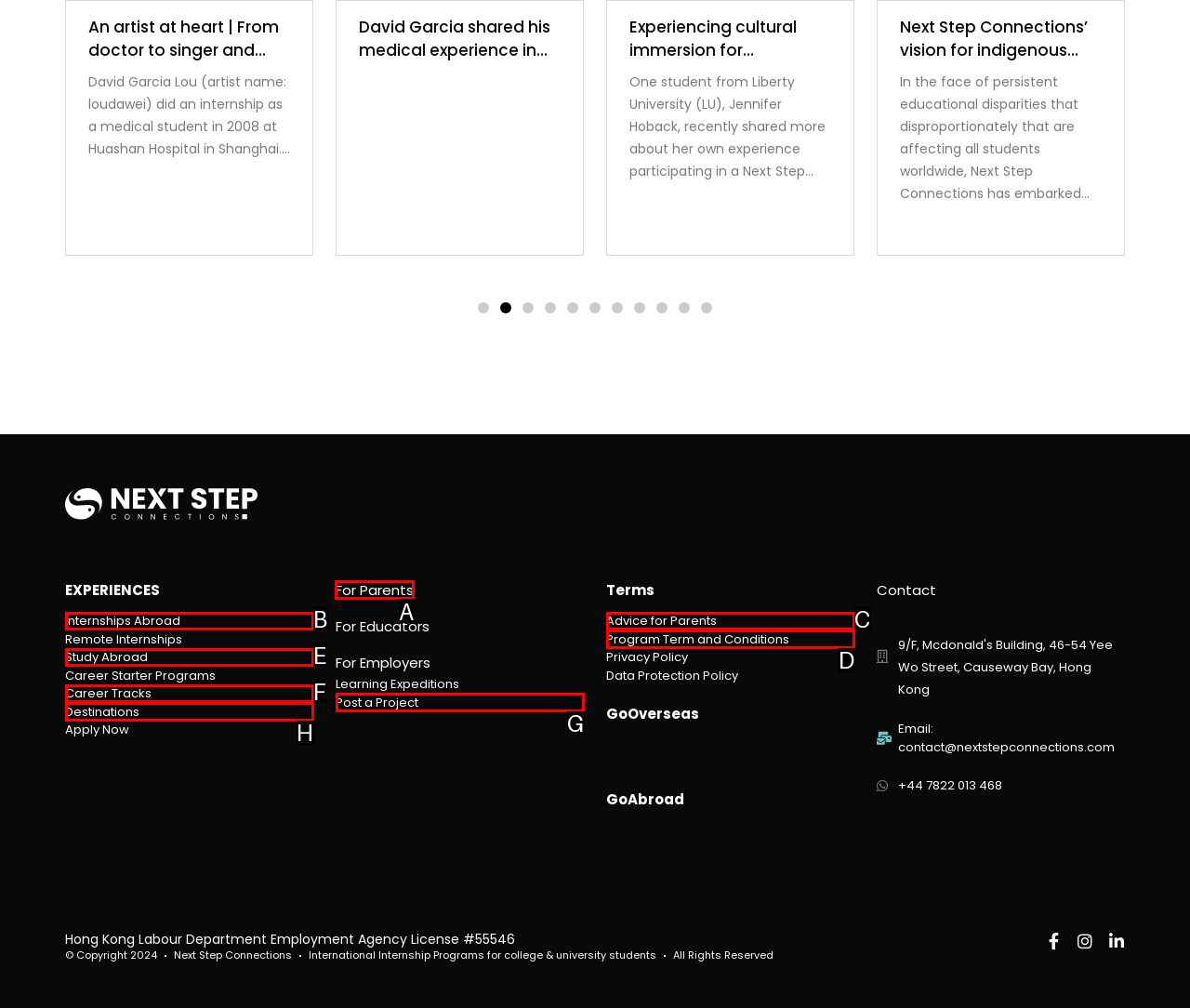Tell me which one HTML element I should click to complete the following instruction: Go back to the top of the page
Answer with the option's letter from the given choices directly.

None